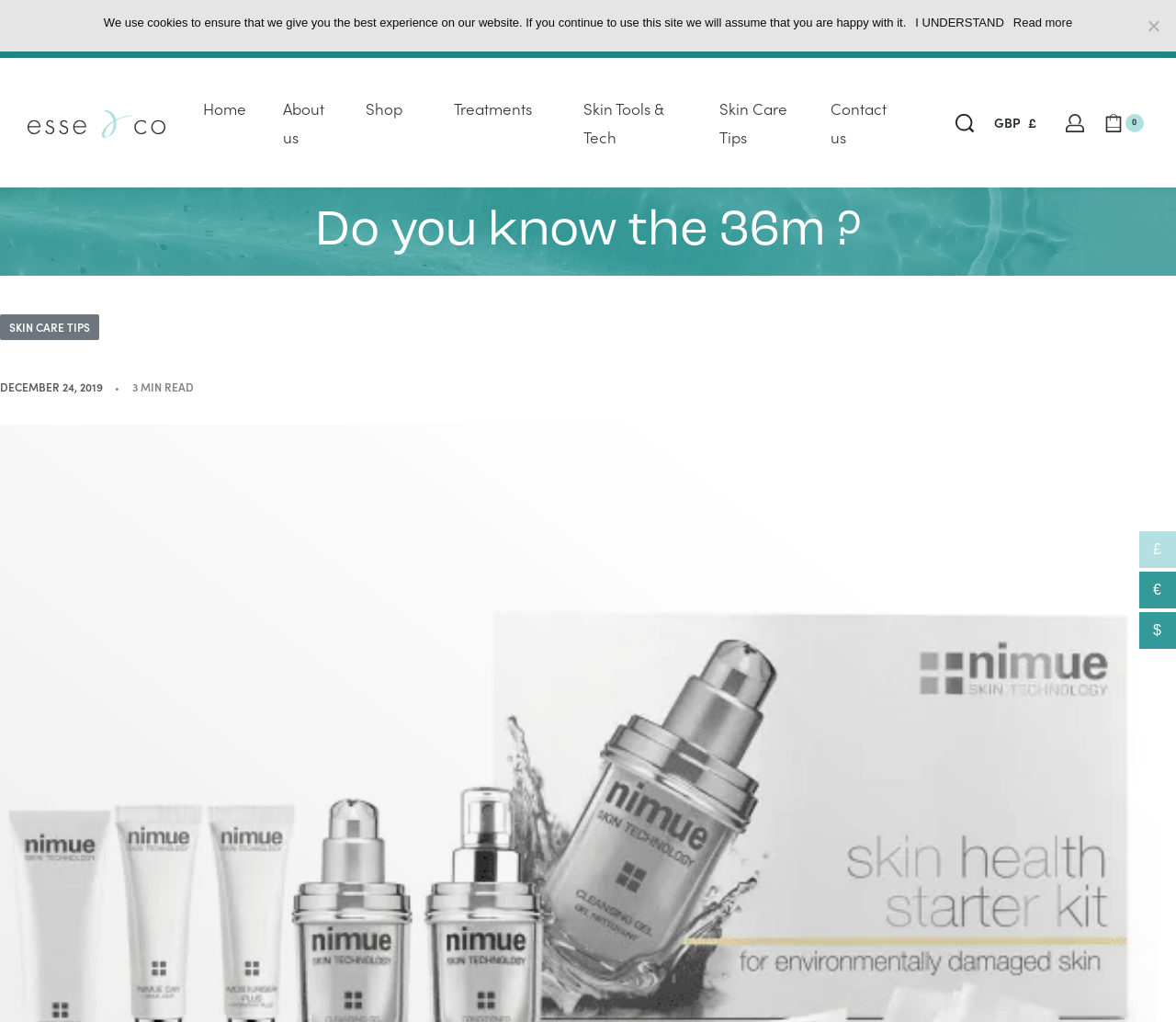Pinpoint the bounding box coordinates of the element that must be clicked to accomplish the following instruction: "Go to the home page". The coordinates should be in the format of four float numbers between 0 and 1, i.e., [left, top, right, bottom].

[0.172, 0.093, 0.209, 0.12]